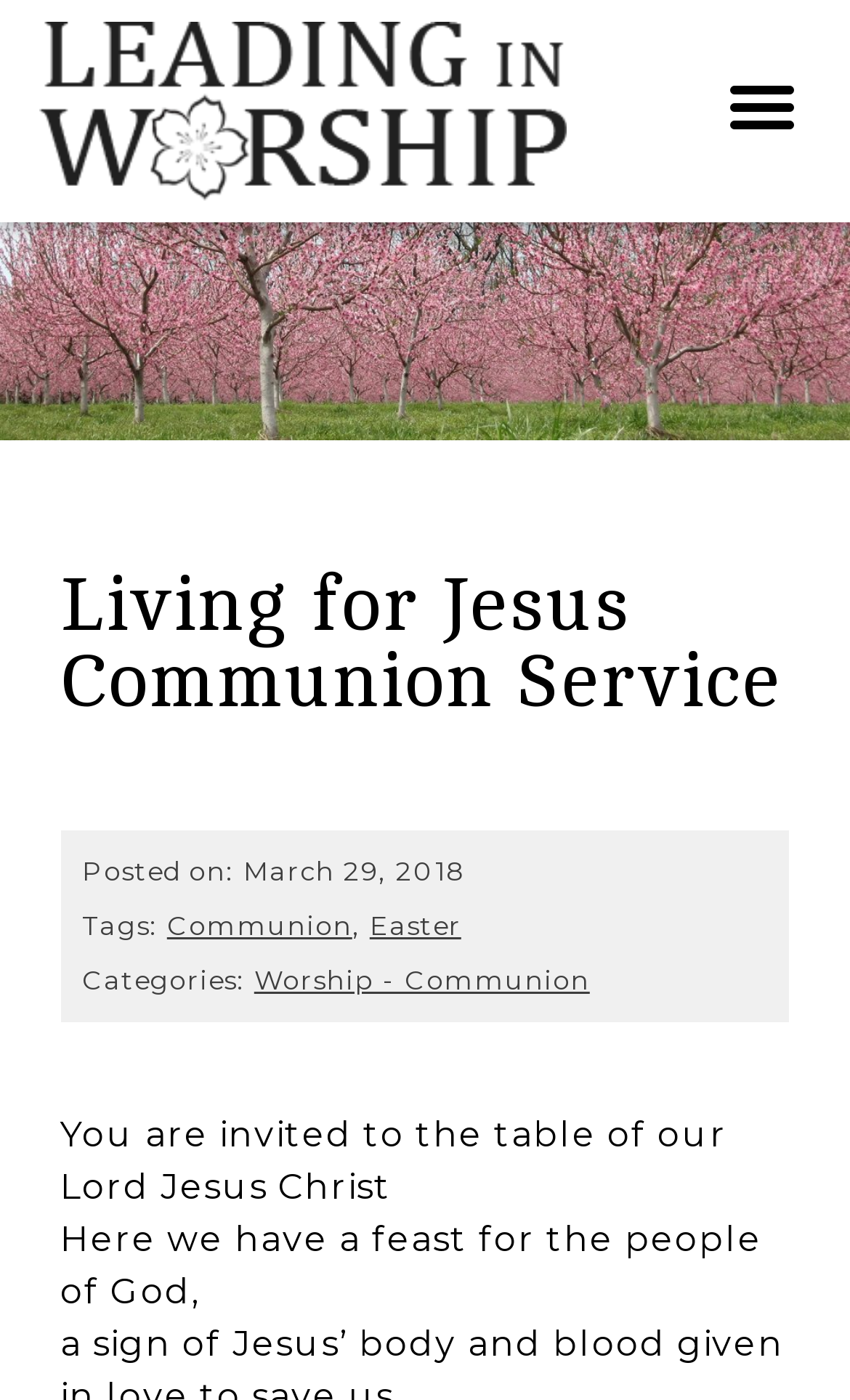Please provide a comprehensive response to the question based on the details in the image: What is the invitation mentioned on this webpage?

The webpage mentions an invitation to 'the table of our Lord Jesus Christ', which is a part of the communion service.